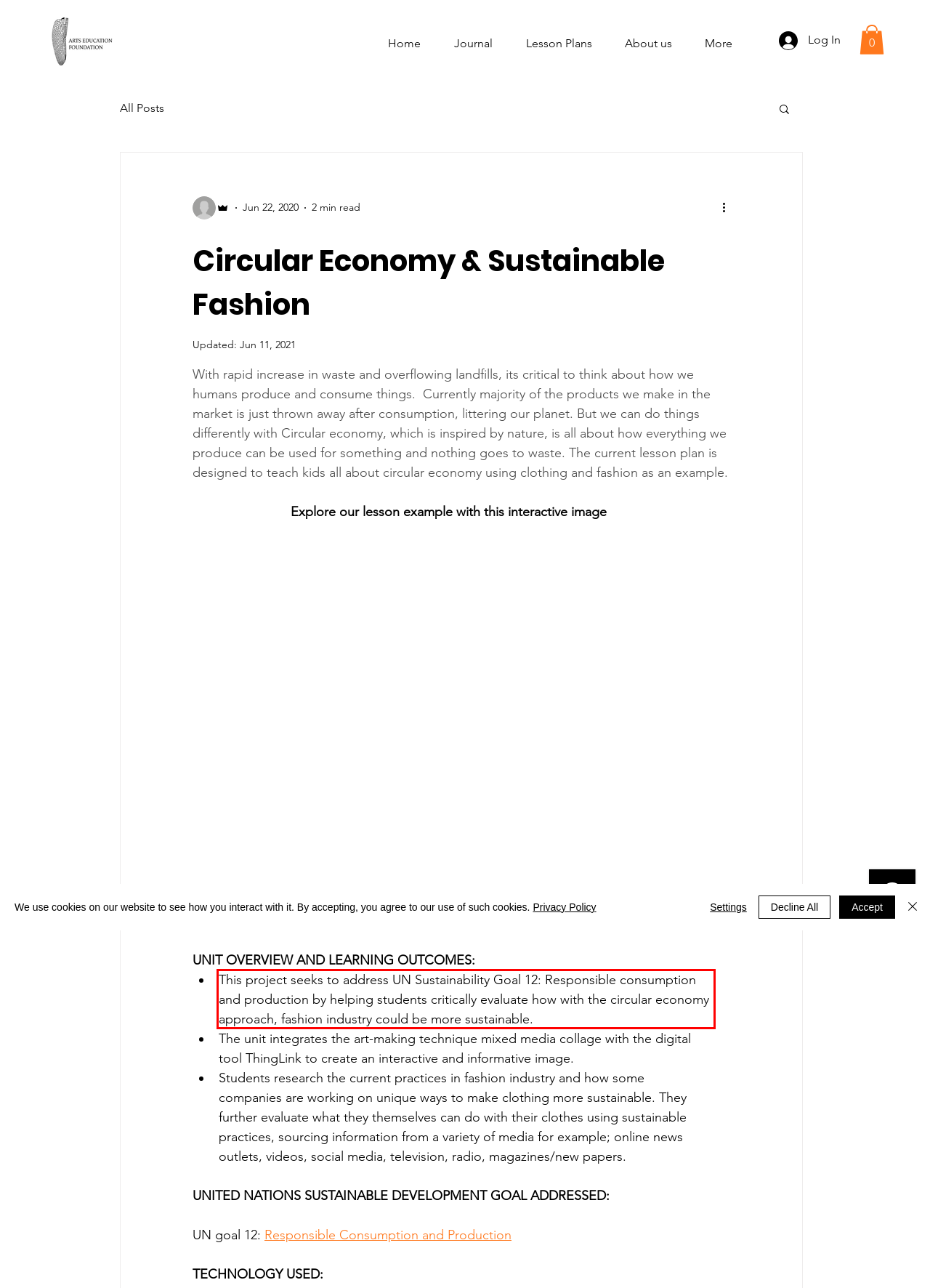Examine the screenshot of the webpage, locate the red bounding box, and perform OCR to extract the text contained within it.

This project seeks to address UN Sustainability Goal 12: Responsible consumption and production by helping students critically evaluate how with the circular economy approach, fashion industry could be more sustainable.